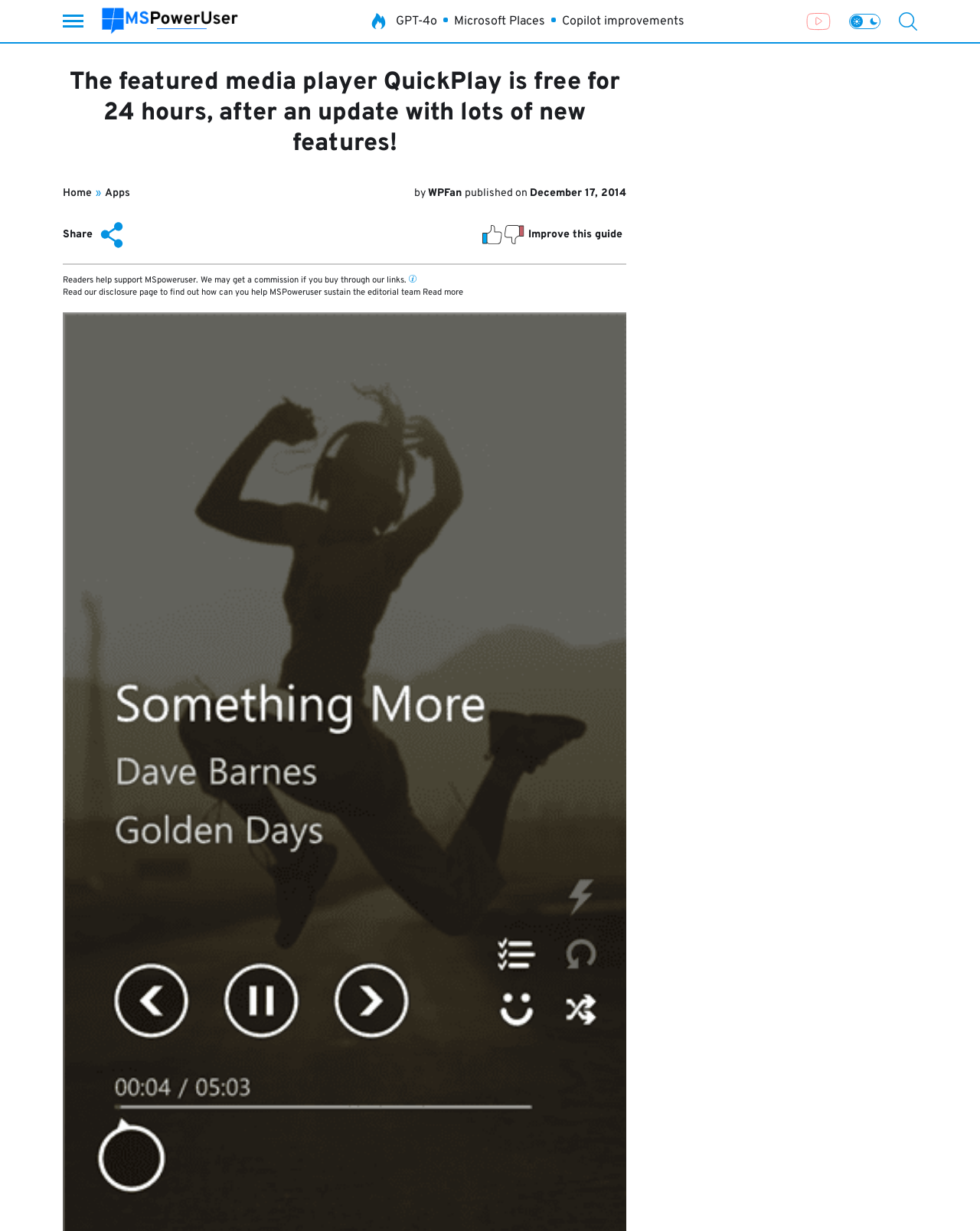What is the purpose of the 'Share' button?
Give a detailed and exhaustive answer to the question.

The 'Share' button is located below the header, and its purpose can be inferred from the text 'Share this article' next to it. This suggests that the button is intended to allow users to share the article with others.